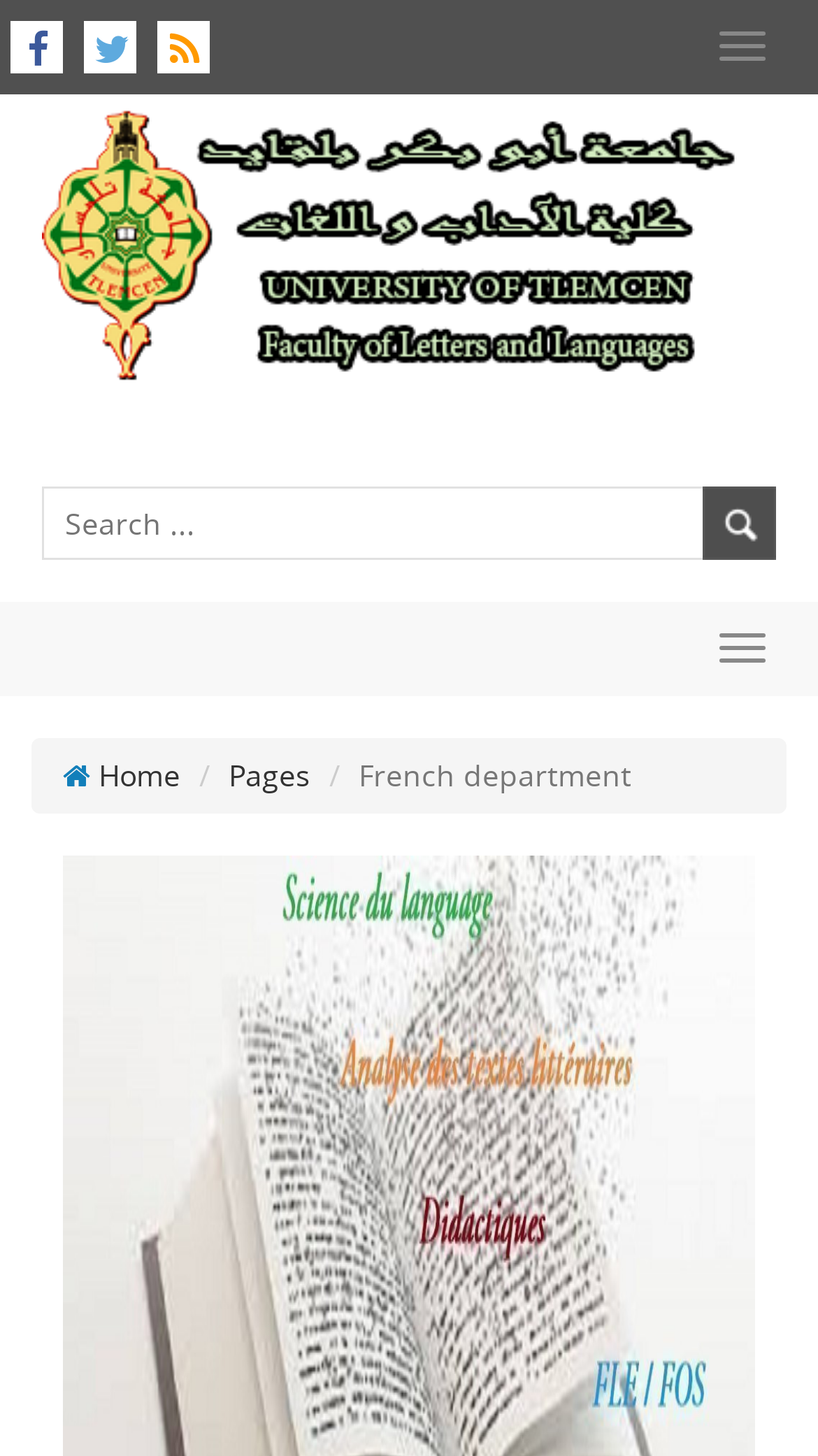Using the provided element description, identify the bounding box coordinates as (top-left x, top-left y, bottom-right x, bottom-right y). Ensure all values are between 0 and 1. Description: parent_node: Toggle navigation

[0.103, 0.014, 0.167, 0.05]